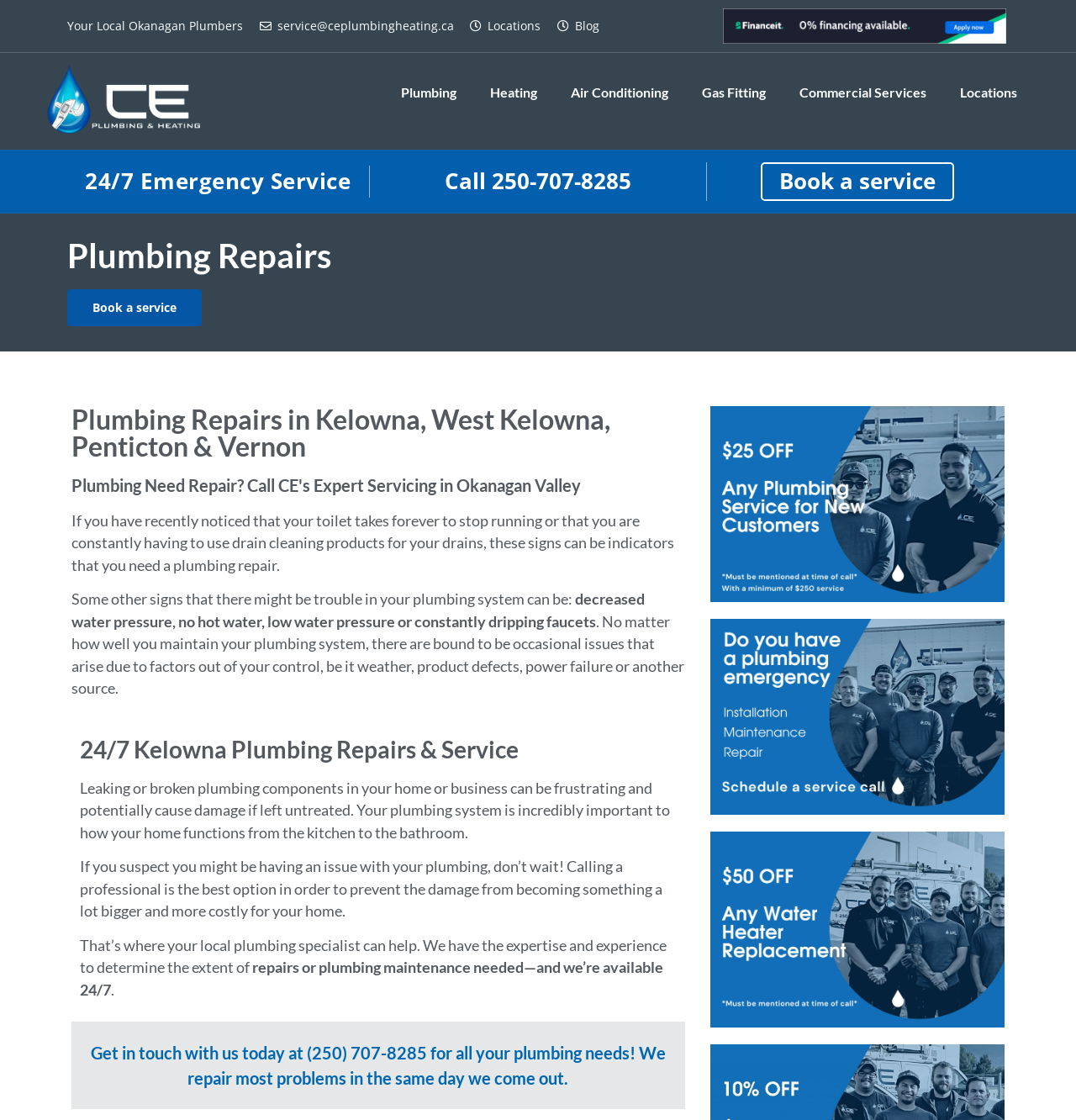What is the phone number to call for plumbing needs?
Offer a detailed and full explanation in response to the question.

The phone number to call for plumbing needs is mentioned on the webpage as (250) 707-8285. This is stated in the heading 'Get in touch with us today at (250) 707-8285 for all your plumbing needs!'.